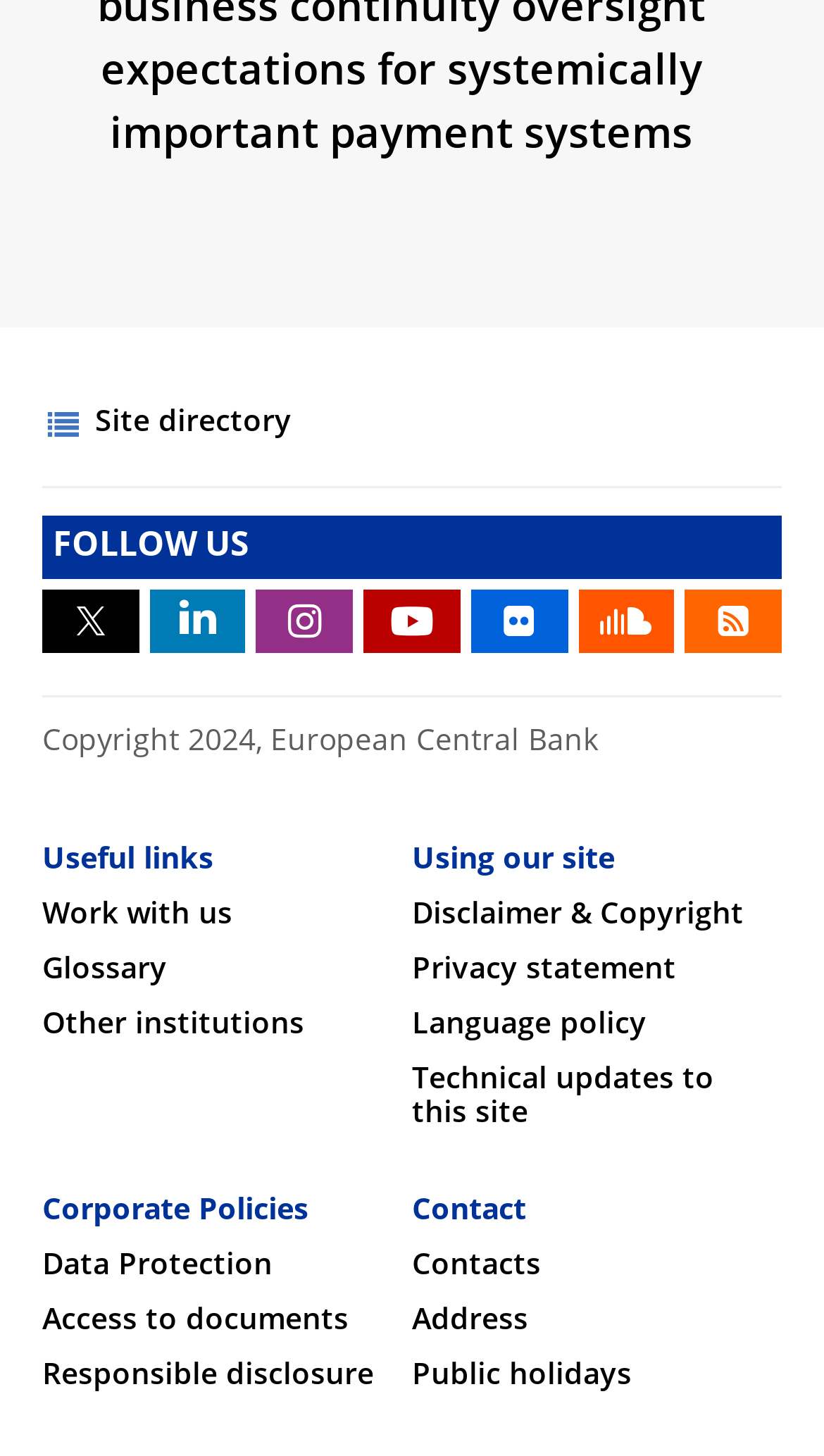Locate the UI element described by Public holidays and provide its bounding box coordinates. Use the format (top-left x, top-left y, bottom-right x, bottom-right y) with all values as floating point numbers between 0 and 1.

[0.5, 0.935, 0.767, 0.955]